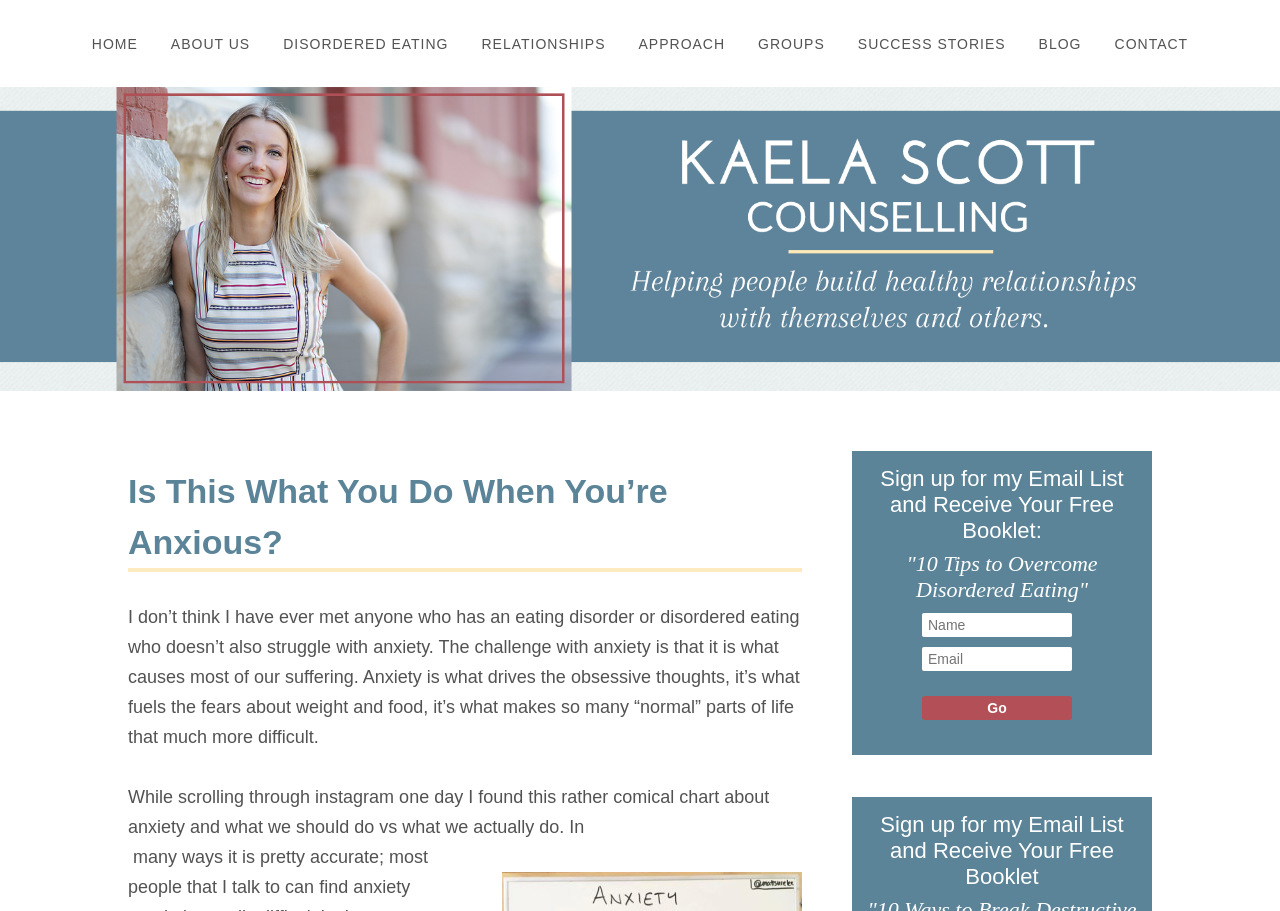Identify the bounding box coordinates for the region of the element that should be clicked to carry out the instruction: "Click the Go button". The bounding box coordinates should be four float numbers between 0 and 1, i.e., [left, top, right, bottom].

[0.72, 0.764, 0.838, 0.79]